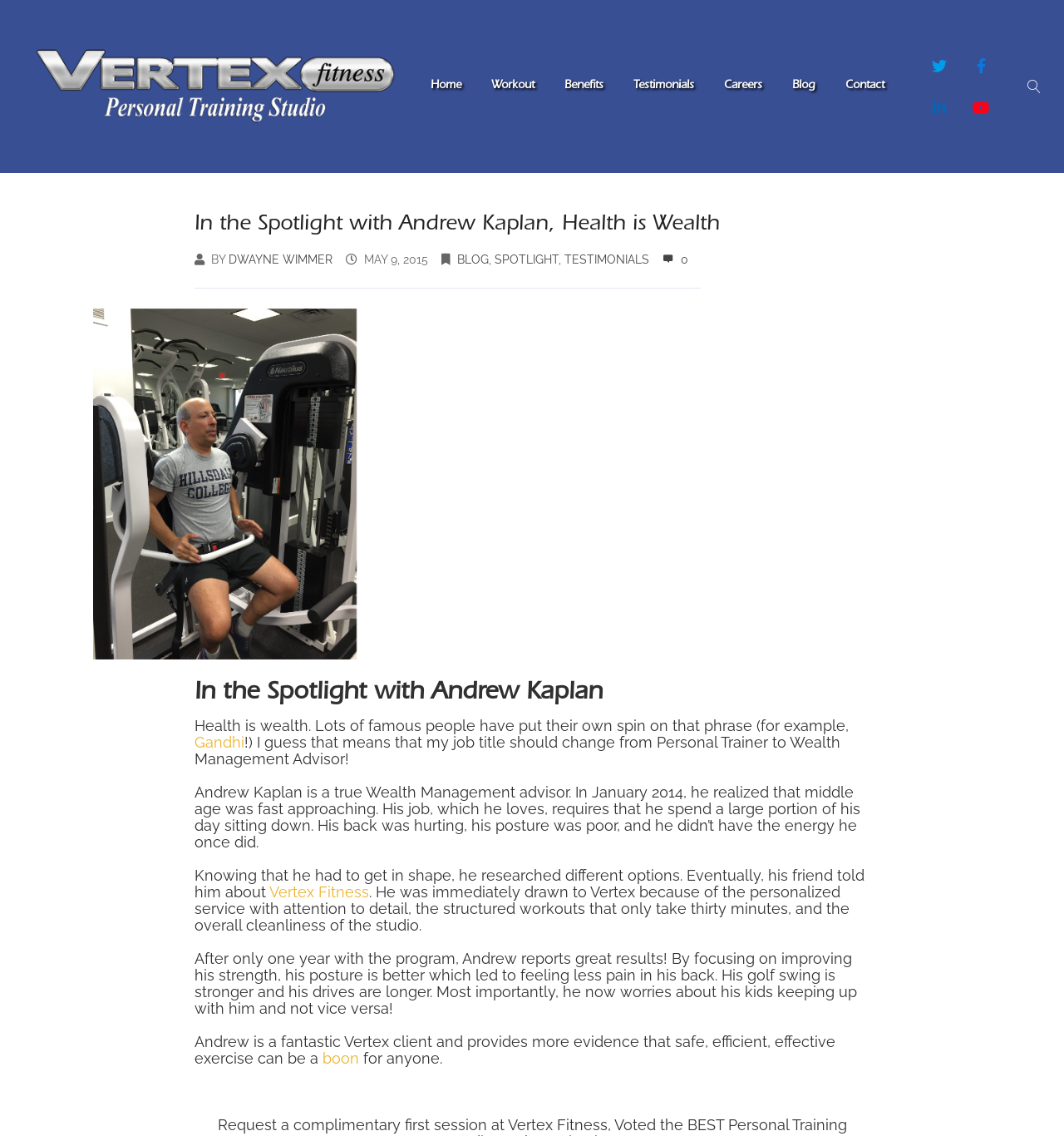Create a full and detailed caption for the entire webpage.

The webpage is about Andrew Kaplan, a personal trainer who has transformed his life by focusing on his health and wealth. At the top left corner, there is a logo of Vertex Fit, accompanied by a link to the website. Below the logo, there is a navigation menu with links to different sections of the website, including Home, Workout, Benefits, Testimonials, Careers, Blog, and Contact.

On the right side of the navigation menu, there are social media links represented by icons. Below the navigation menu, there is a heading that reads "In the Spotlight with Andrew Kaplan, Health is Wealth". 

The main content of the webpage is divided into two sections. The first section has a heading "In the Spotlight with Andrew Kaplan" and features a brief introduction to Andrew Kaplan, who is described as a true Wealth Management advisor. The text explains how Andrew realized the importance of his health and decided to take action, researching different options and eventually finding Vertex Fitness.

The second section of the main content is a testimonial about Andrew's experience with Vertex Fitness. The text describes how Andrew has benefited from the program, improving his strength, posture, and overall health. There are also links to related topics, such as Gandhi, Vertex Fitness, and the concept of "boon".

Throughout the webpage, there are several images, including a profile picture of Andrew Kaplan and the Vertex Fit logo. The overall layout is organized, with clear headings and concise text that makes it easy to follow Andrew's story.